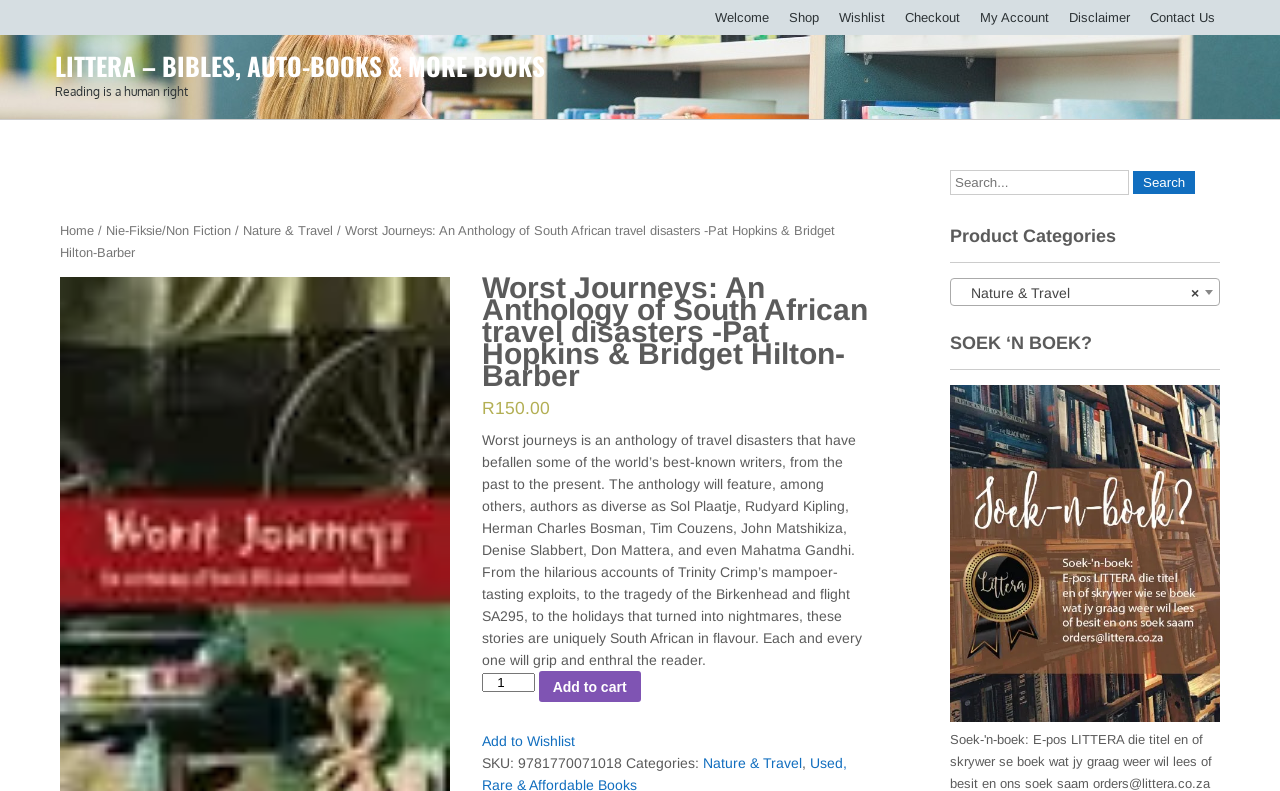Identify the bounding box coordinates for the region of the element that should be clicked to carry out the instruction: "Add the book to cart". The bounding box coordinates should be four float numbers between 0 and 1, i.e., [left, top, right, bottom].

[0.421, 0.848, 0.5, 0.888]